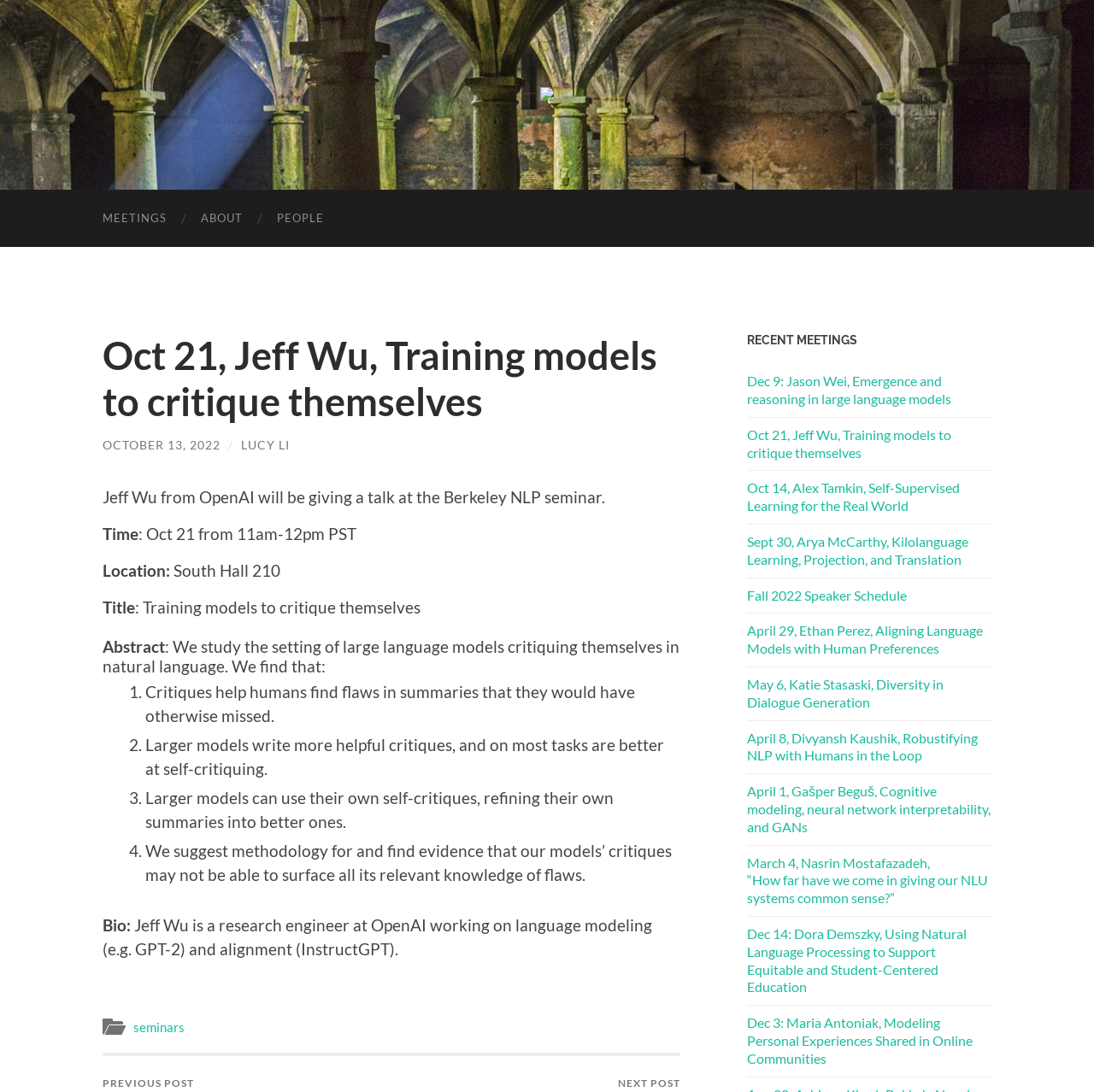Provide the bounding box coordinates for the specified HTML element described in this description: "October 13, 2022". The coordinates should be four float numbers ranging from 0 to 1, in the format [left, top, right, bottom].

[0.094, 0.401, 0.202, 0.414]